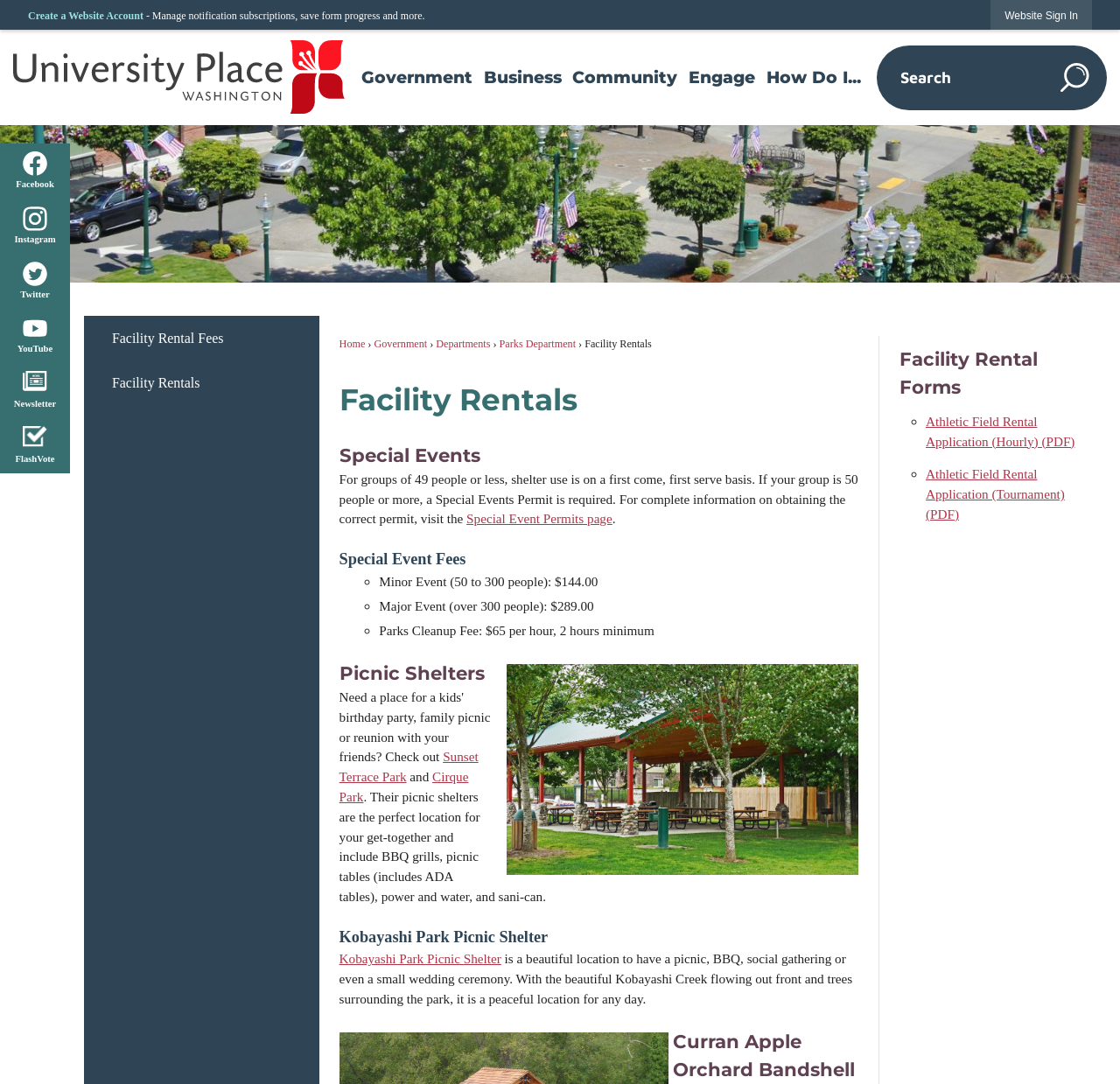Locate the UI element described as follows: "Facility Rental Fees". Return the bounding box coordinates as four float numbers between 0 and 1 in the order [left, top, right, bottom].

[0.075, 0.292, 0.285, 0.333]